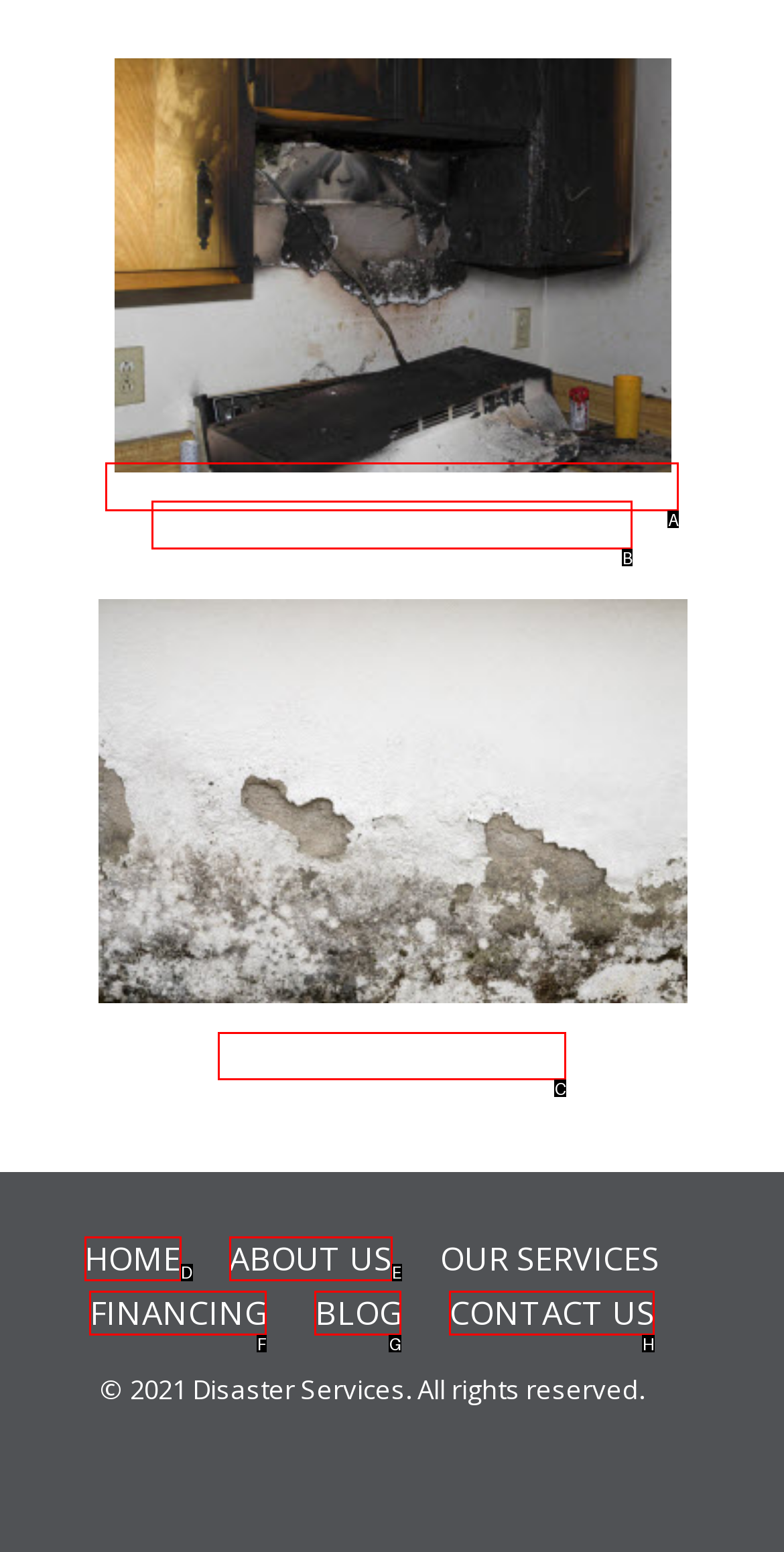For the task "View Mold Remediation", which option's letter should you click? Answer with the letter only.

C